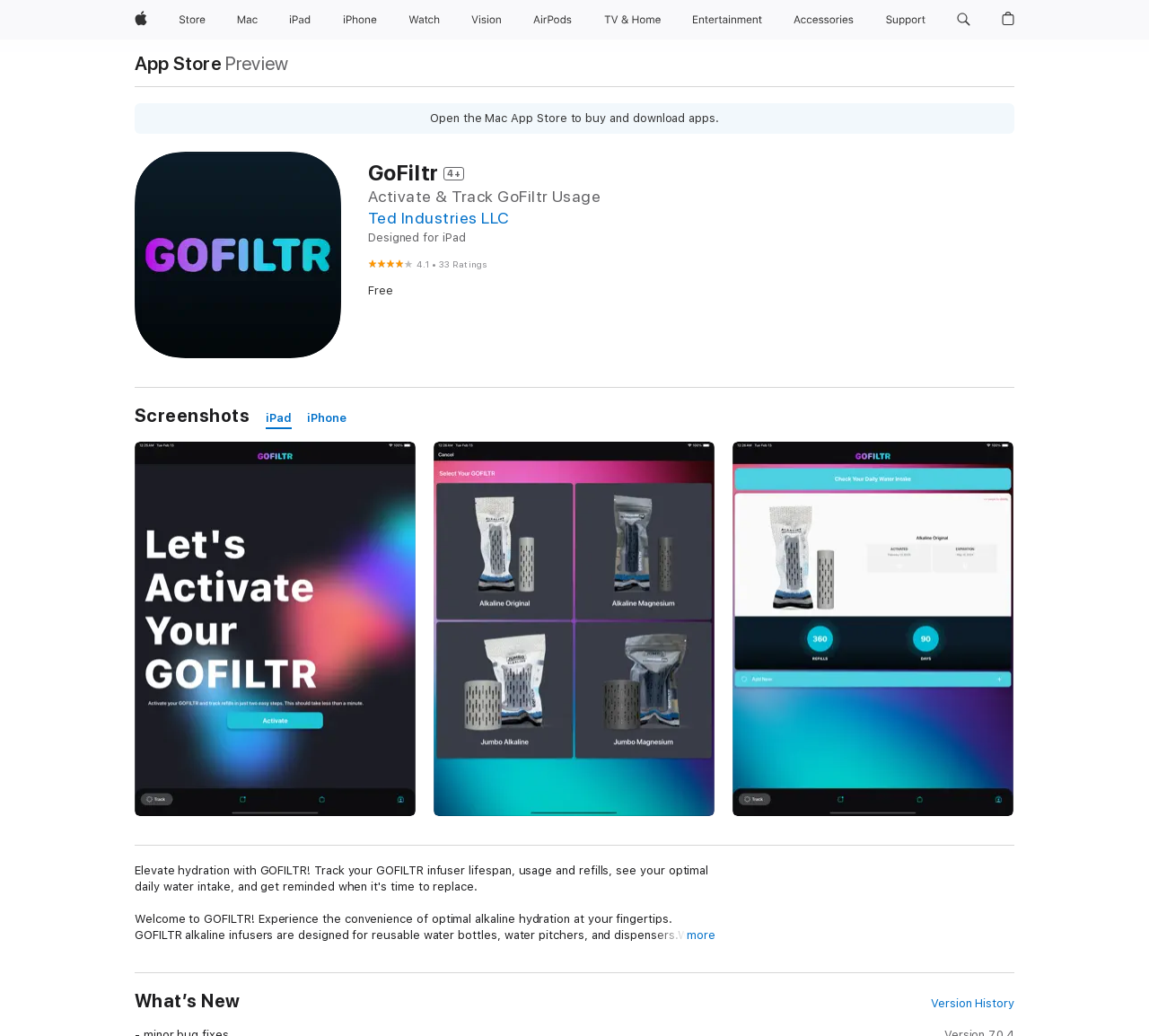Using the element description provided, determine the bounding box coordinates in the format (top-left x, top-left y, bottom-right x, bottom-right y). Ensure that all values are floating point numbers between 0 and 1. Element description: Ted Industries LLC

[0.32, 0.201, 0.443, 0.219]